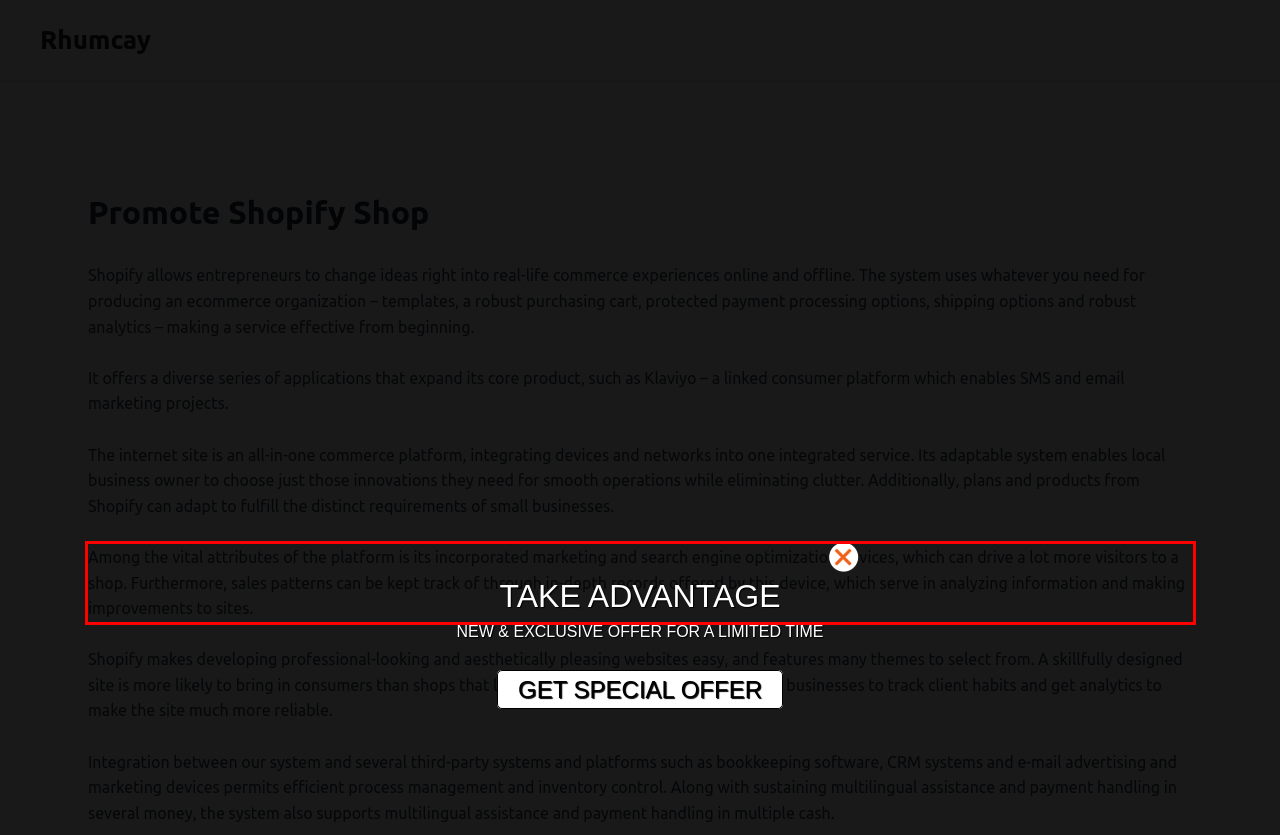Please perform OCR on the UI element surrounded by the red bounding box in the given webpage screenshot and extract its text content.

Among the vital attributes of the platform is its incorporated marketing and search engine optimization devices, which can drive a lot more visitors to a shop. Furthermore, sales patterns can be kept track of through in-depth records offered by this device, which serve in analyzing information and making improvements to sites.